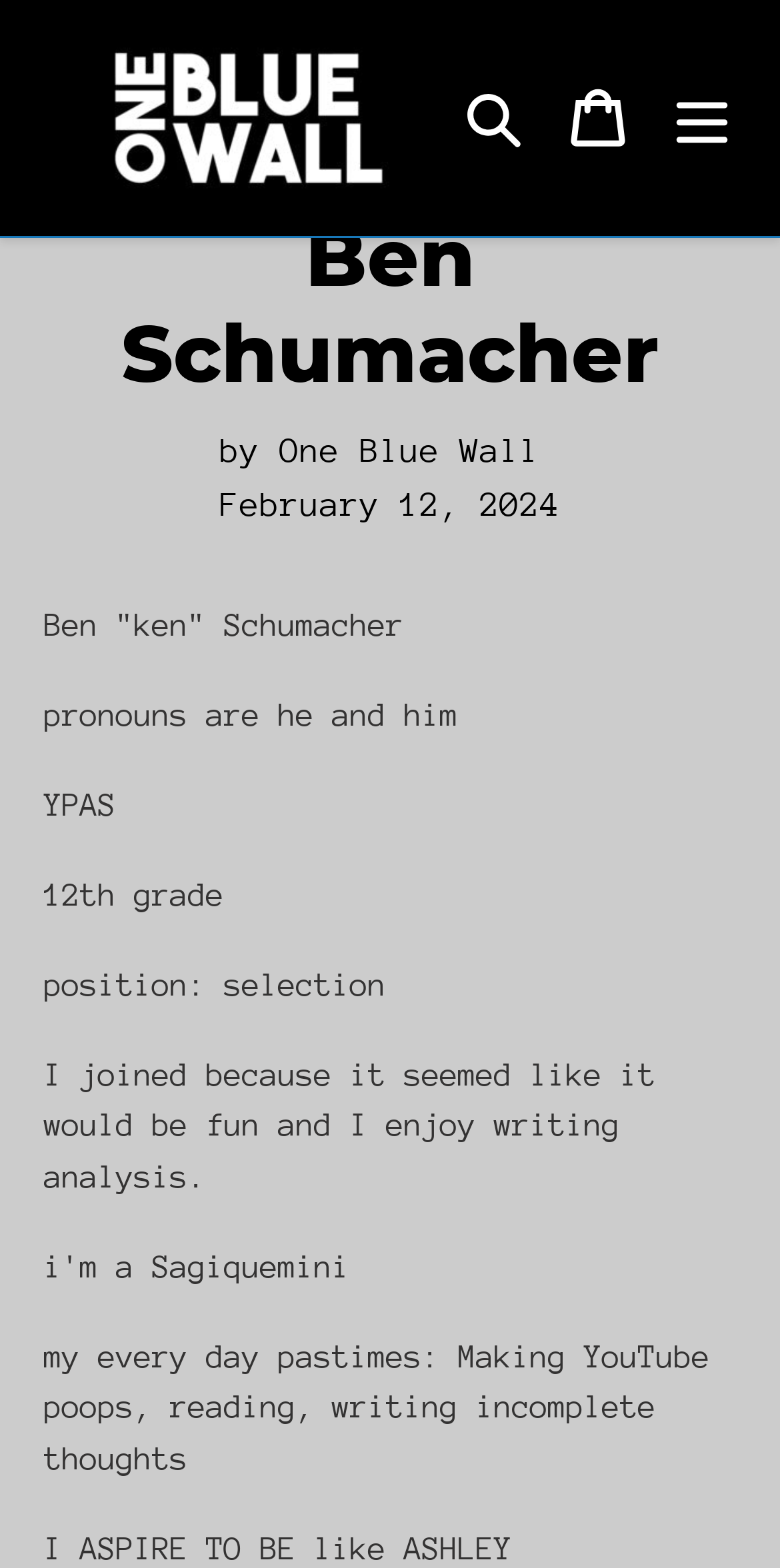What is the date of the post?
Using the image as a reference, give a one-word or short phrase answer.

February 12, 2024